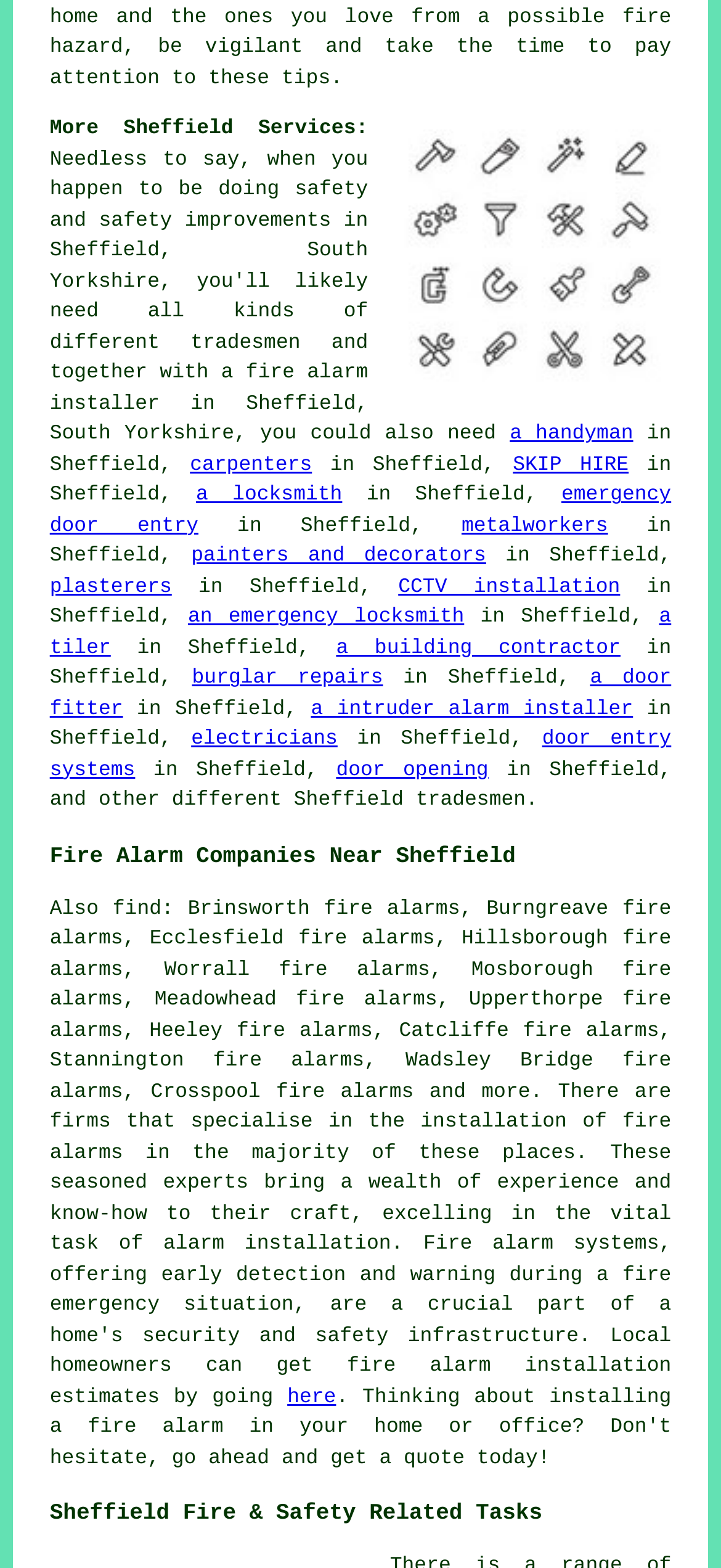What areas are served by the fire alarm companies?
Using the information presented in the image, please offer a detailed response to the question.

The webpage mentions 'Fire Alarm Companies Near Sheffield' and lists specific areas such as Brinsworth, Burngreave, Ecclesfield, and many more, indicating that the fire alarm companies serve Sheffield and its surrounding areas.